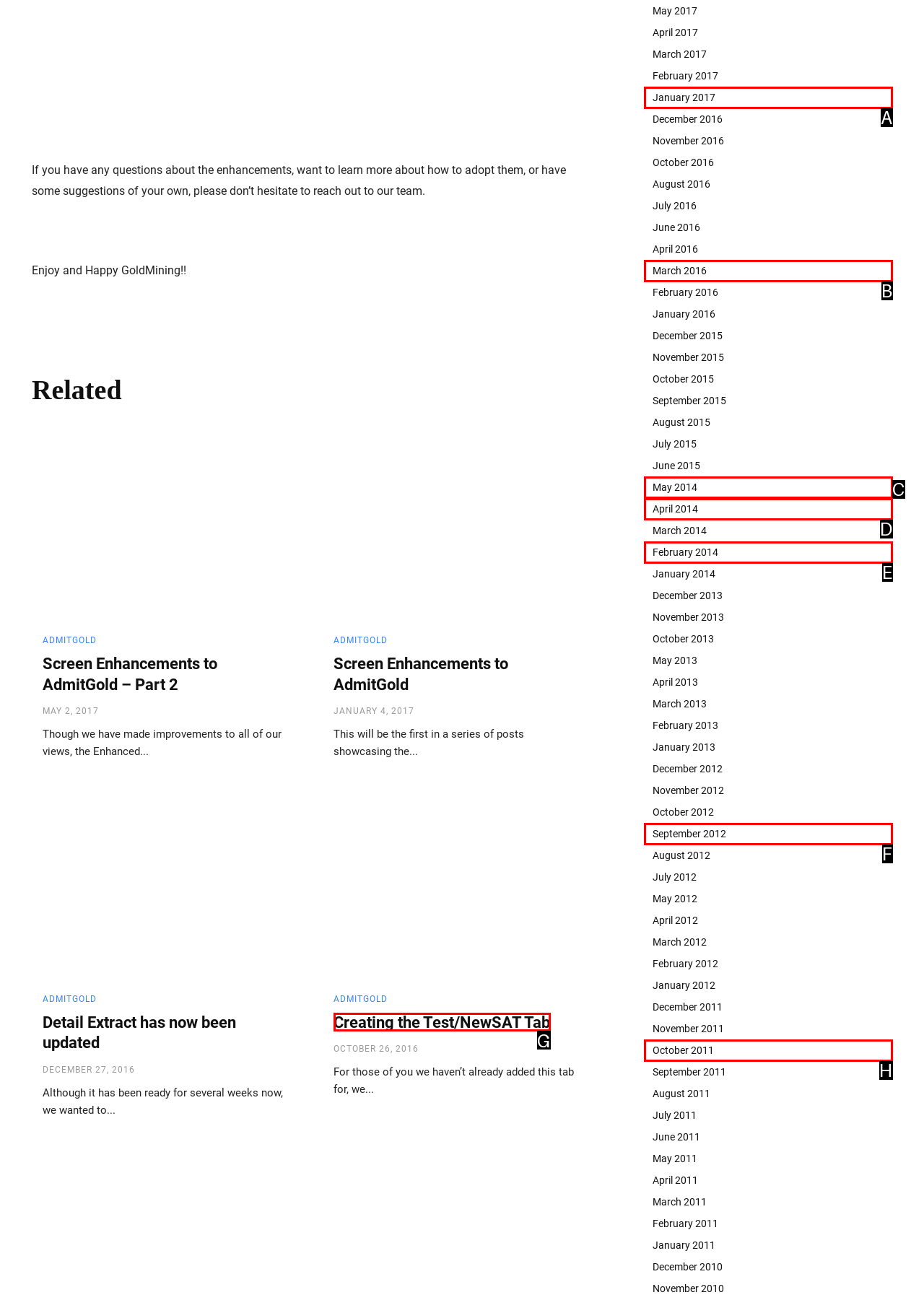Select the option that matches this description: April 2014
Answer by giving the letter of the chosen option.

D